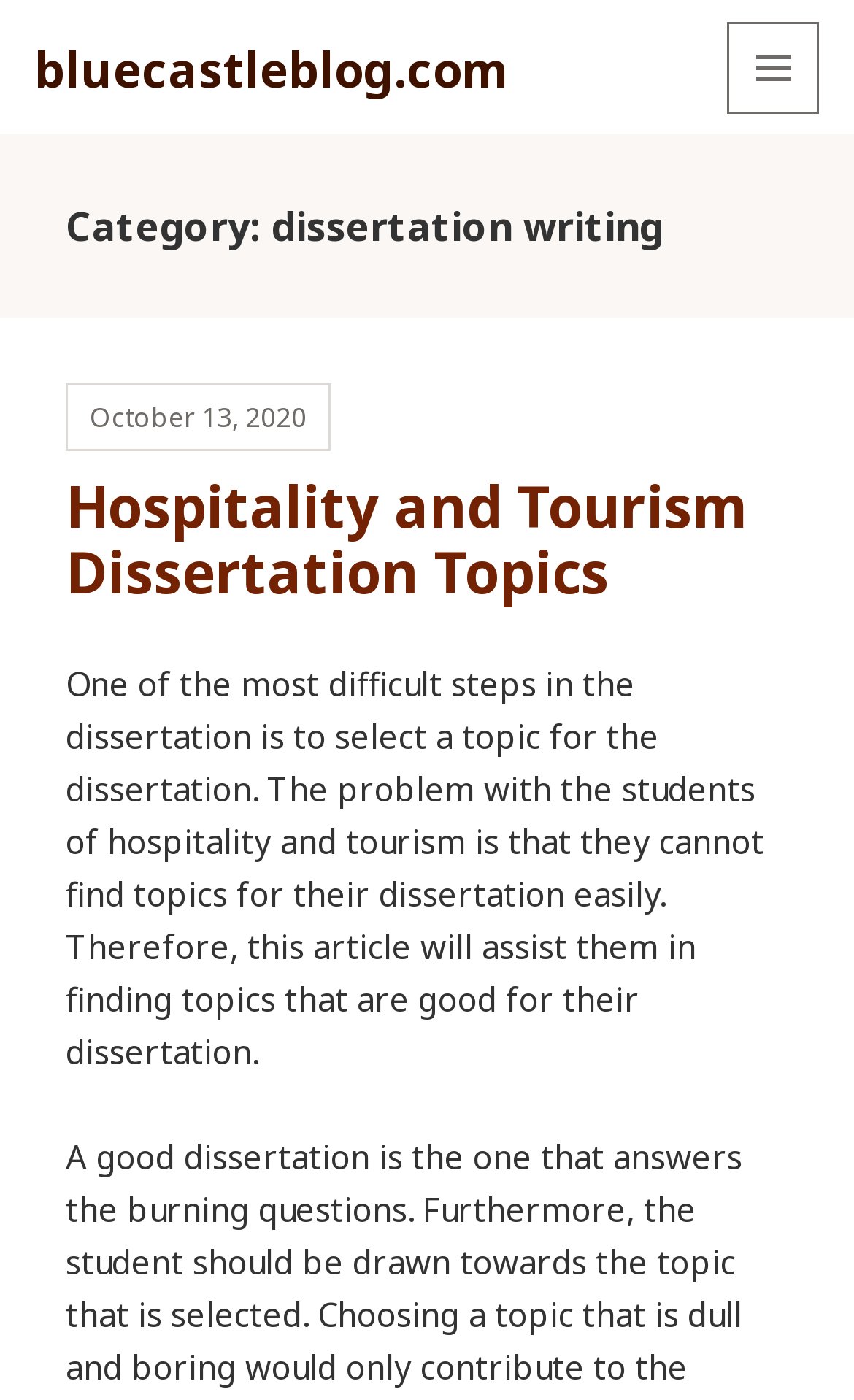Identify the bounding box for the UI element that is described as follows: "October 13, 2020".

[0.077, 0.274, 0.387, 0.323]